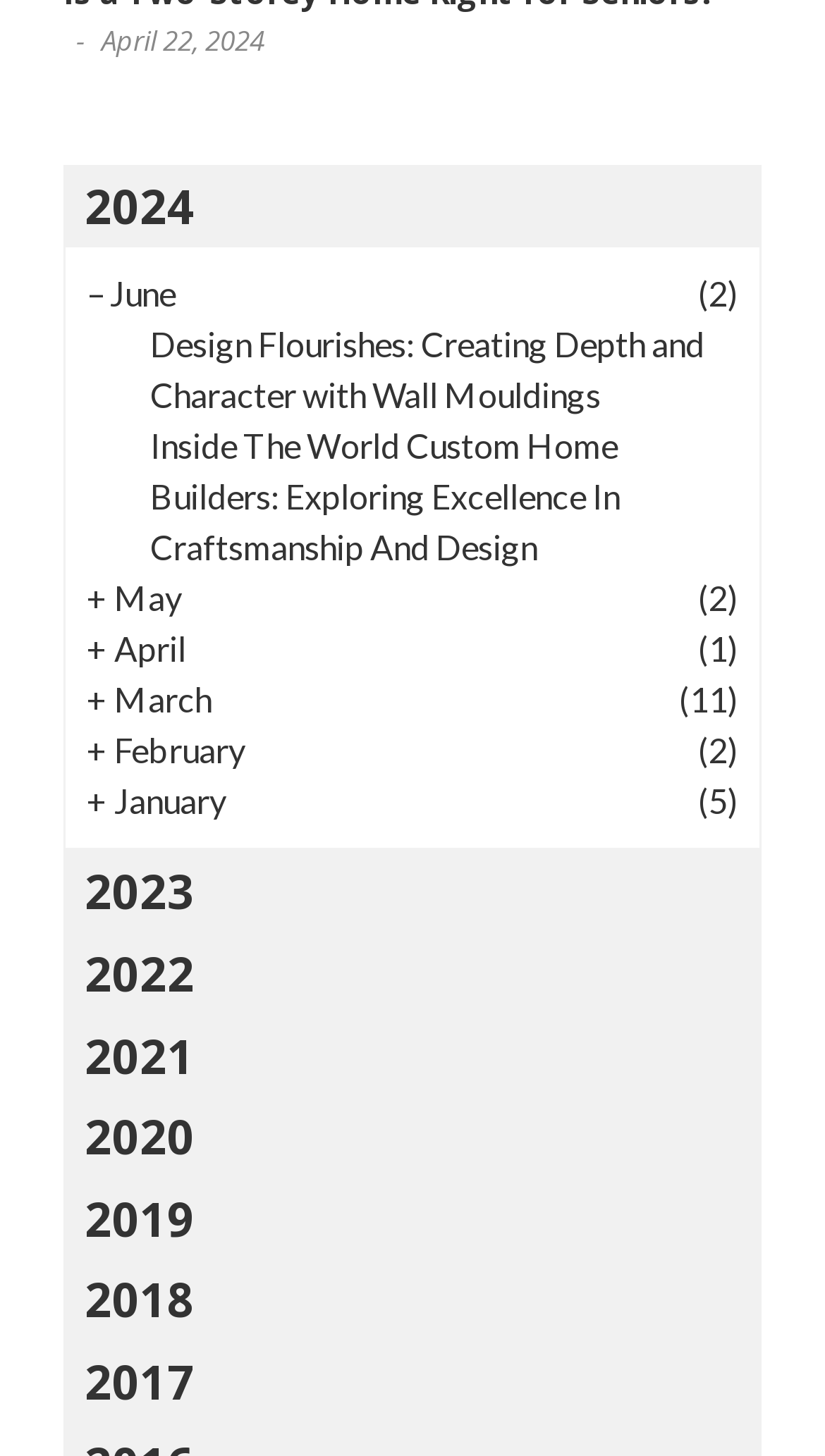Identify the bounding box for the described UI element: "2021".

[0.077, 0.696, 0.923, 0.752]